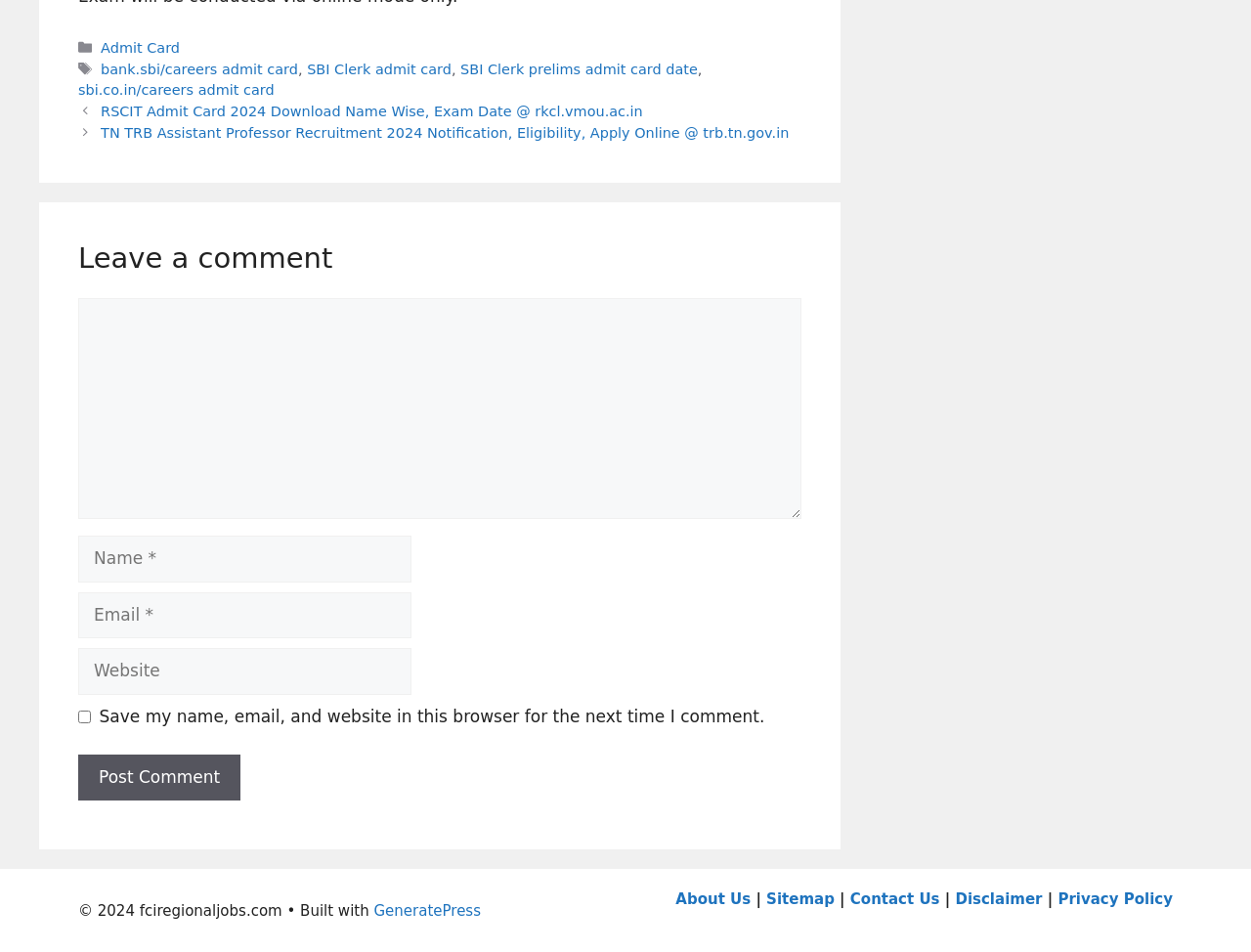What is the copyright year of the webpage?
Using the picture, provide a one-word or short phrase answer.

2024